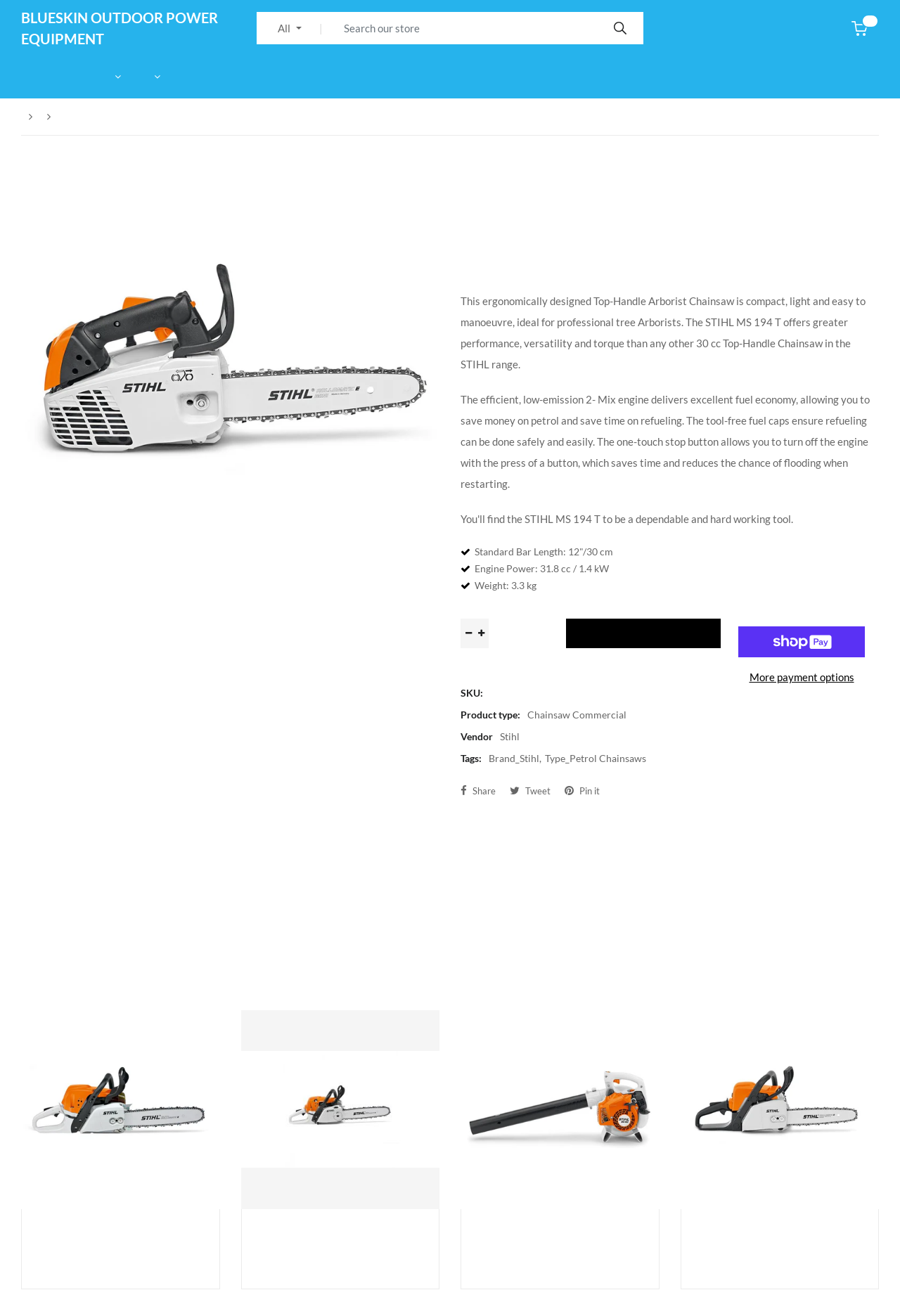Identify the bounding box coordinates of the clickable region necessary to fulfill the following instruction: "View product details of MS 194 T 12"Bar Petrol Chainsaw". The bounding box coordinates should be four float numbers between 0 and 1, i.e., [left, top, right, bottom].

[0.512, 0.151, 0.977, 0.179]